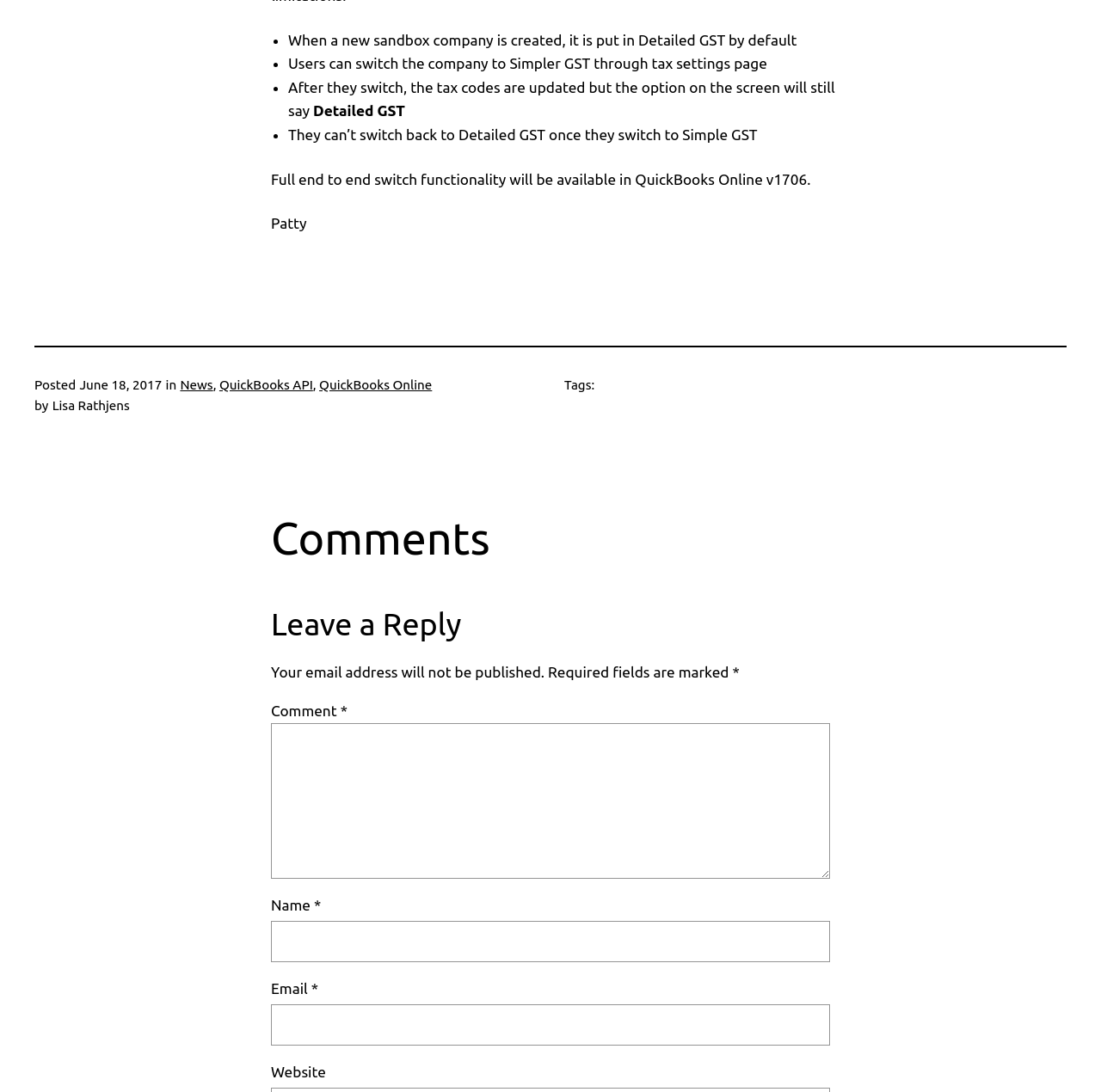What are the required fields for leaving a reply?
Please provide a single word or phrase based on the screenshot.

Comment, Name, Email